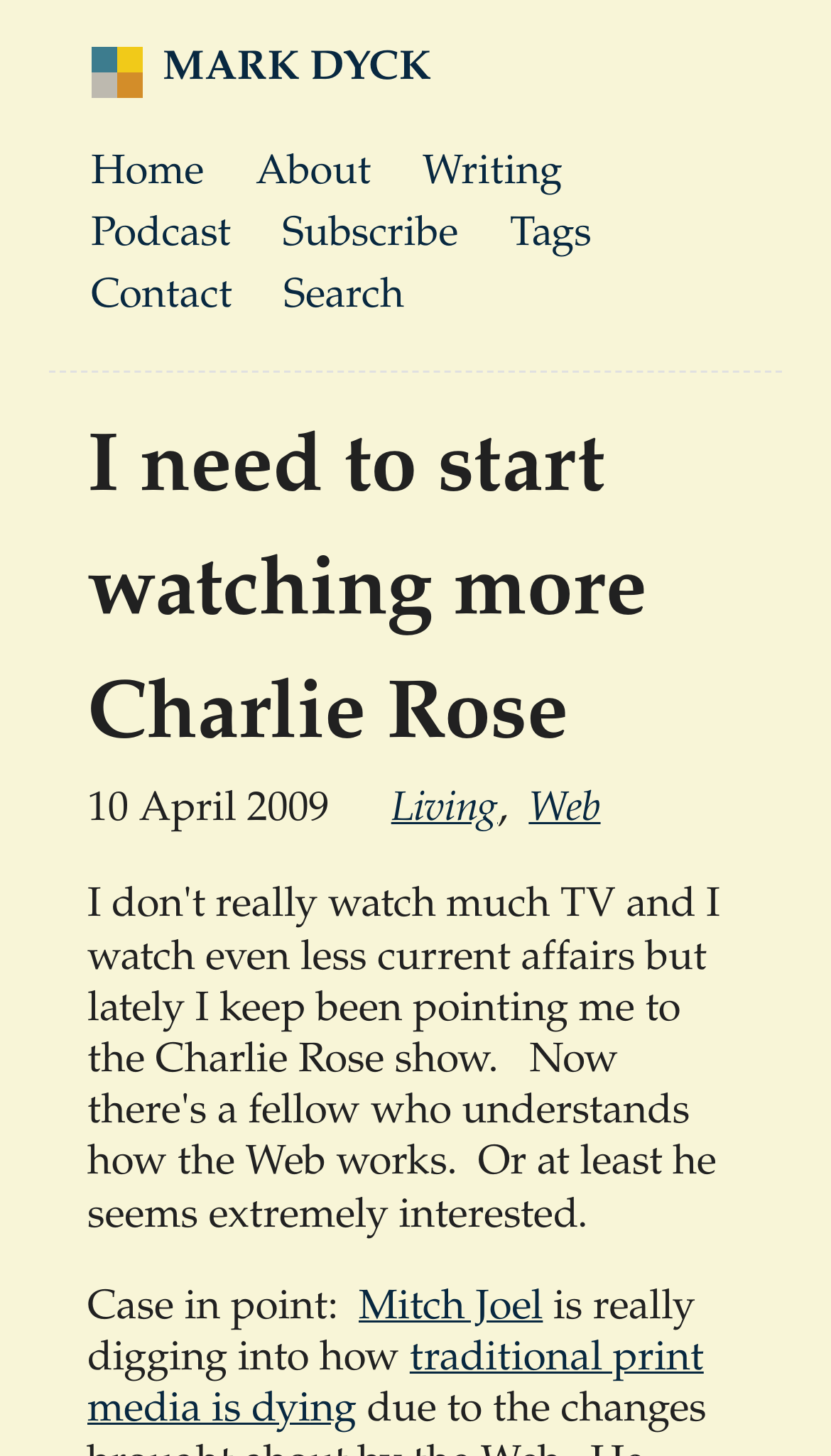Please determine the bounding box coordinates for the UI element described as: "Subscribe".

[0.34, 0.149, 0.552, 0.177]